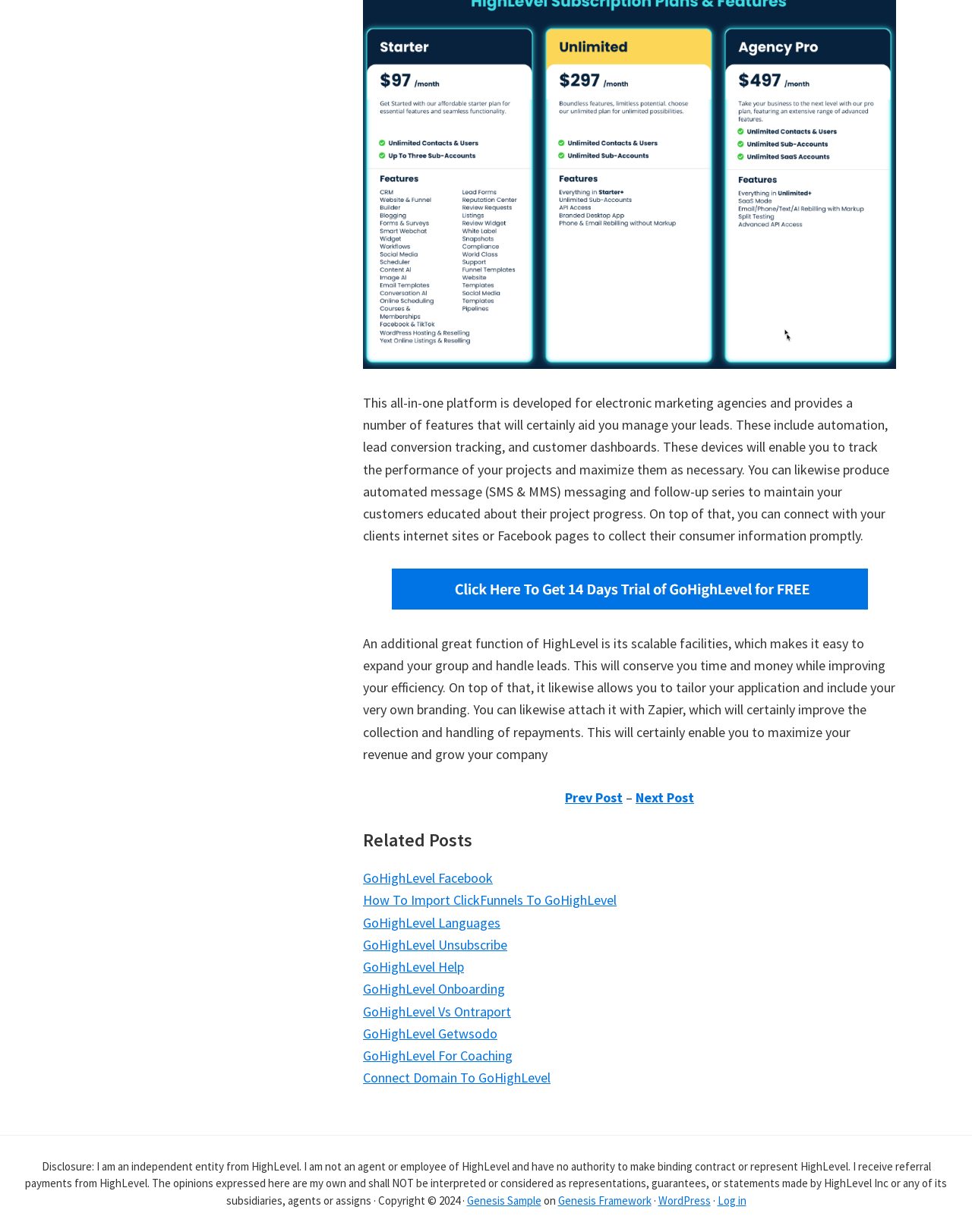What is the relationship between the author and HighLevel?
From the image, respond using a single word or phrase.

Independent entity